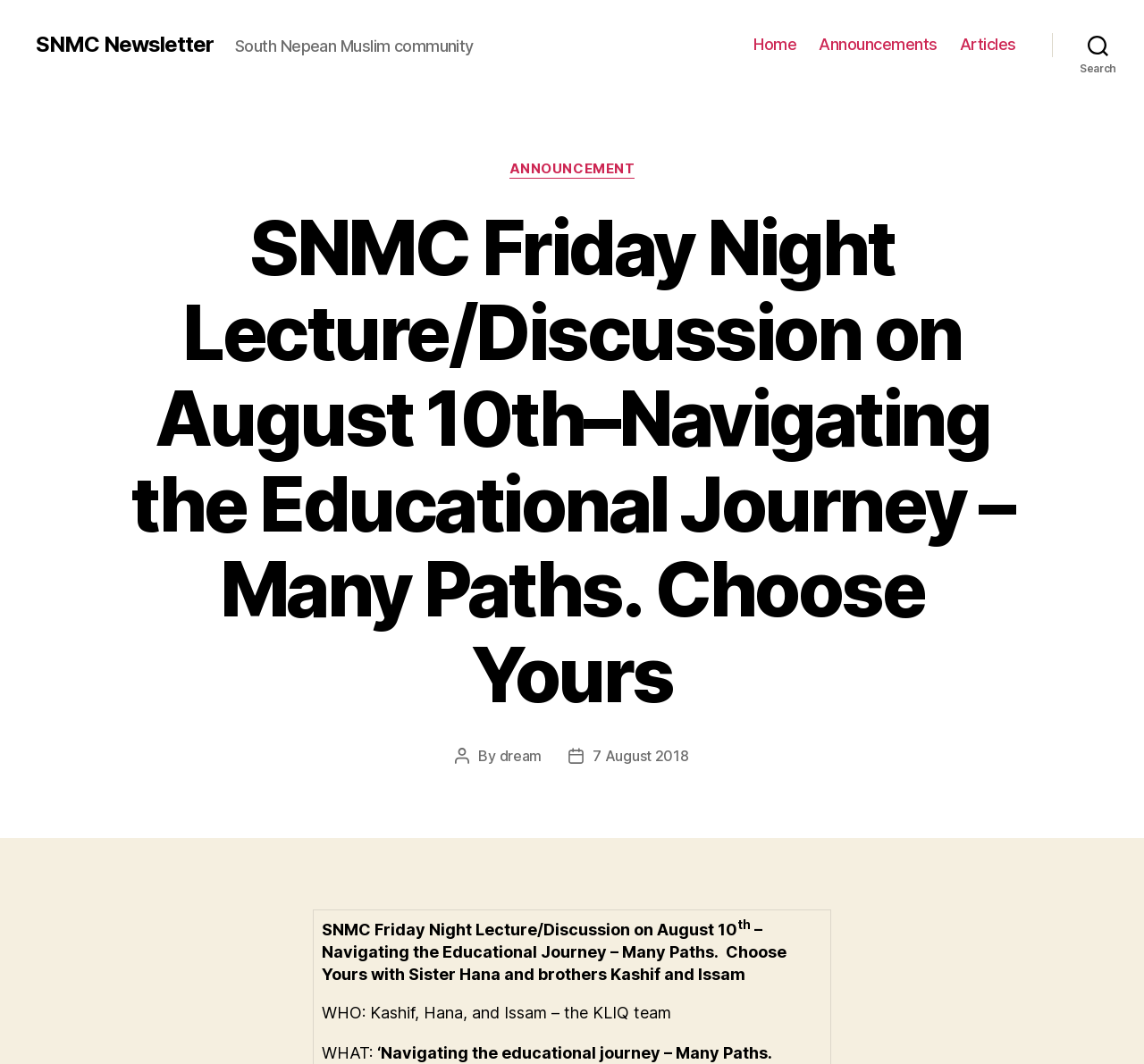Indicate the bounding box coordinates of the clickable region to achieve the following instruction: "Check the post author."

[0.403, 0.703, 0.44, 0.74]